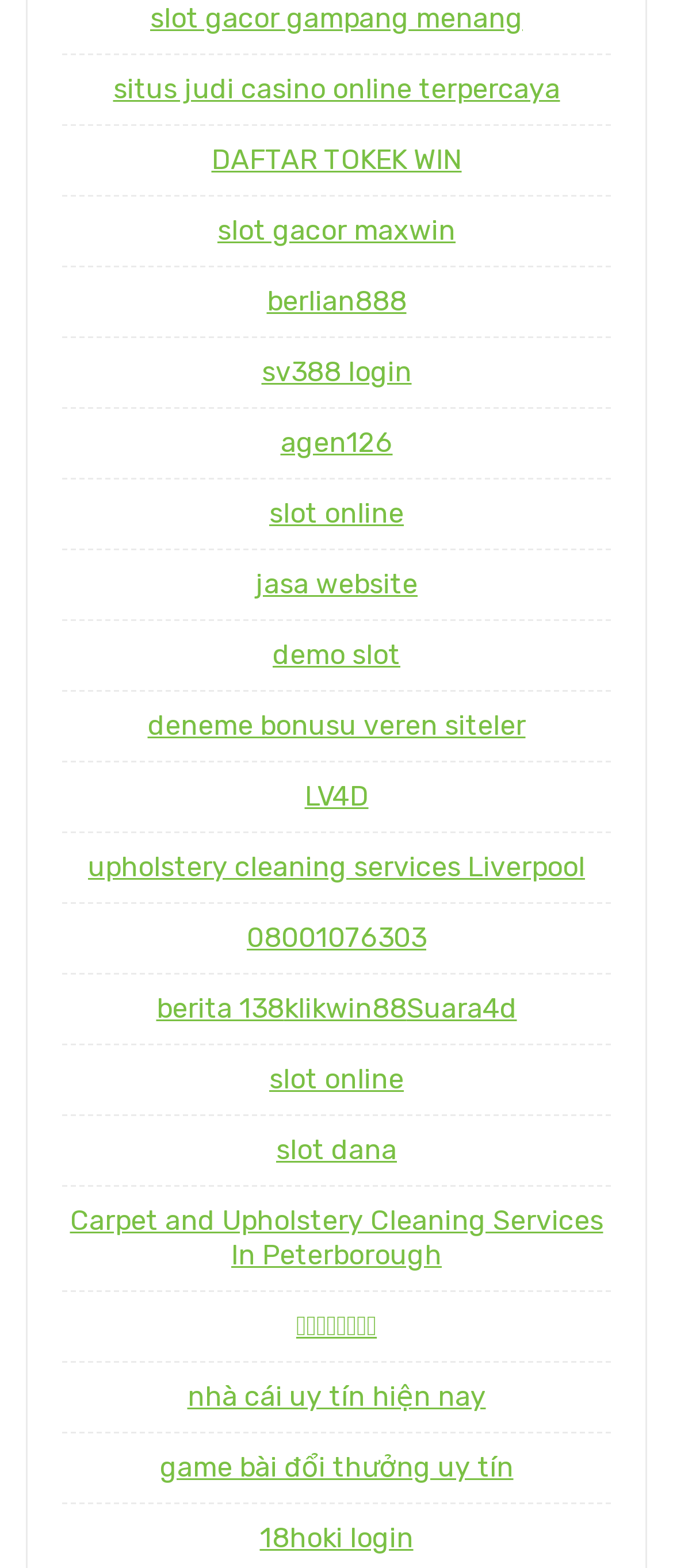How many links are on the webpage?
Based on the visual content, answer with a single word or a brief phrase.

30